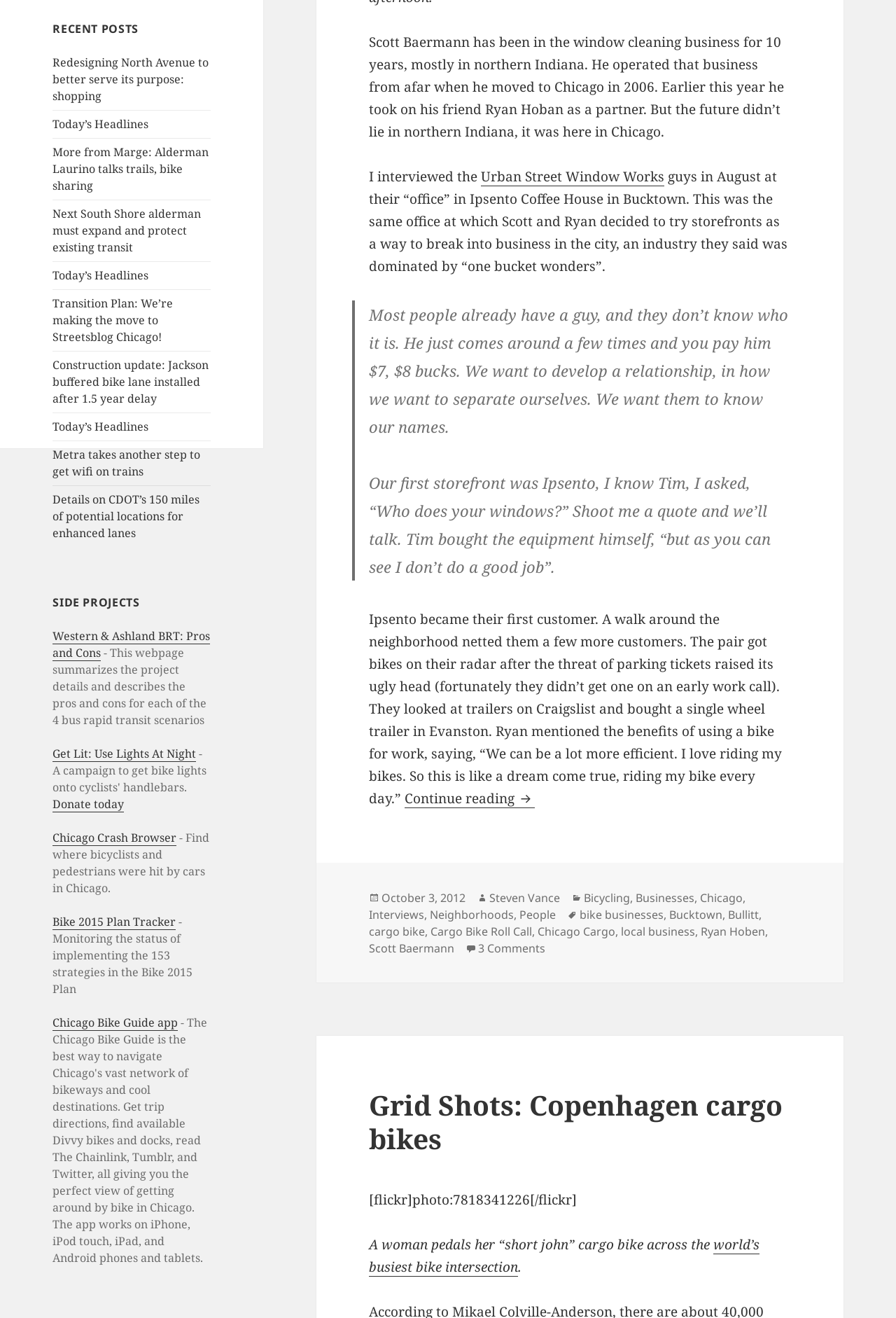Bounding box coordinates must be specified in the format (top-left x, top-left y, bottom-right x, bottom-right y). All values should be floating point numbers between 0 and 1. What are the bounding box coordinates of the UI element described as: Grid Shots: Copenhagen cargo bikes

[0.412, 0.824, 0.873, 0.878]